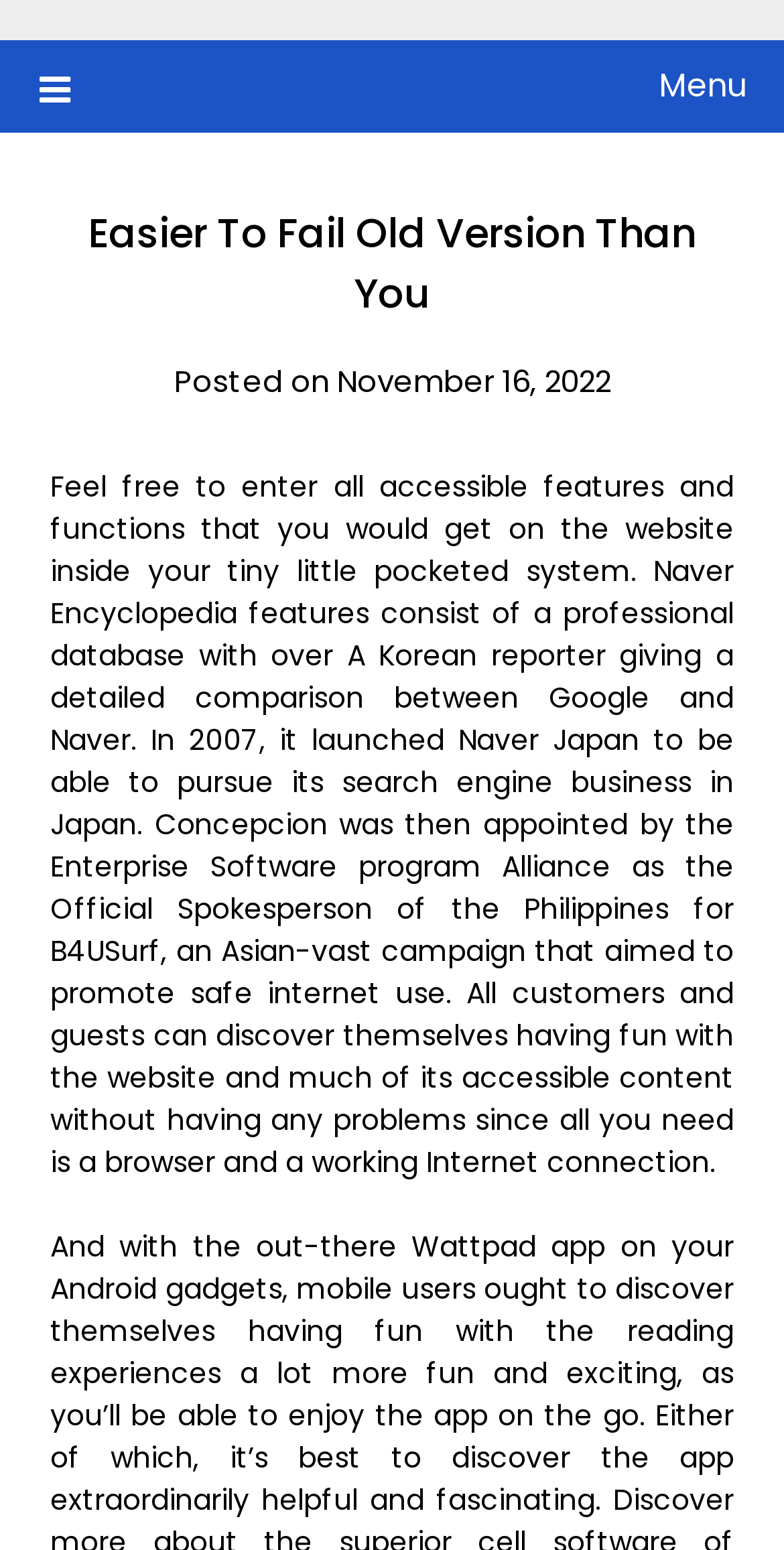What is the name of the website?
Look at the image and provide a short answer using one word or a phrase.

Pro Vlast